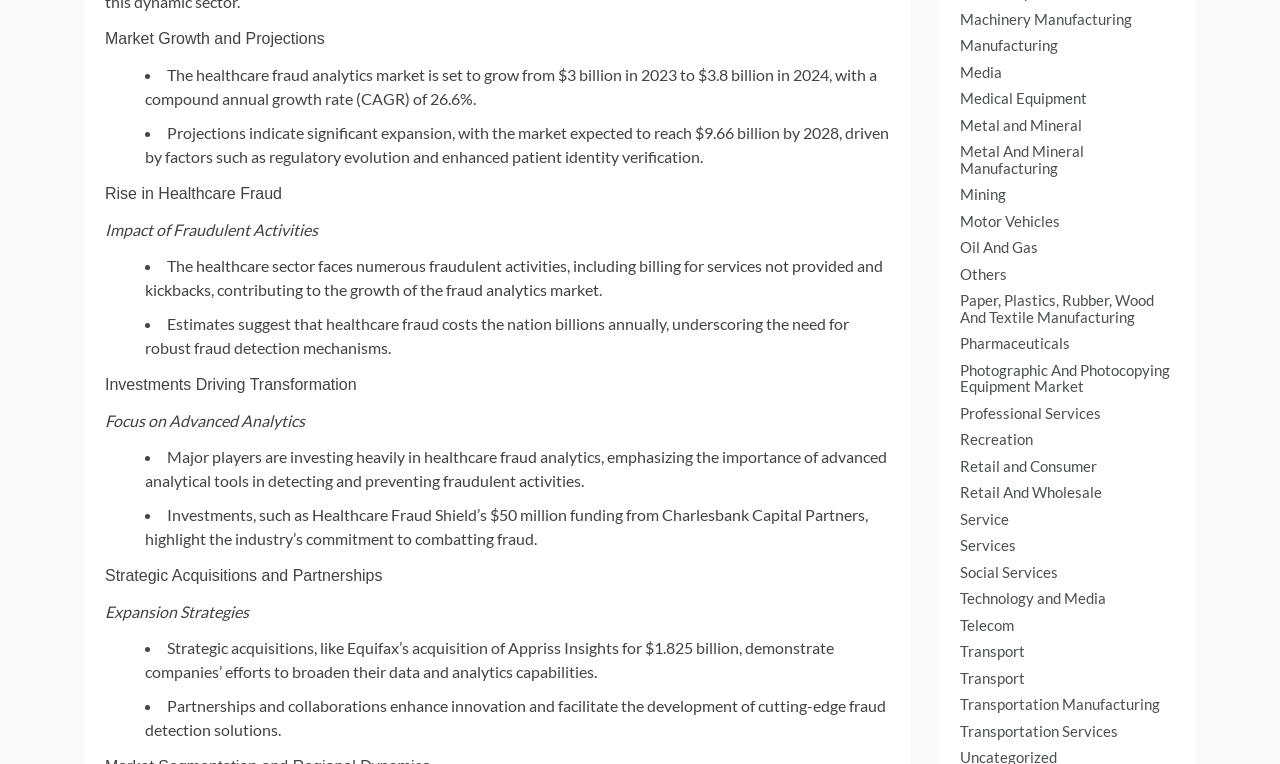Give a short answer using one word or phrase for the question:
How much does healthcare fraud cost the nation annually?

Billions